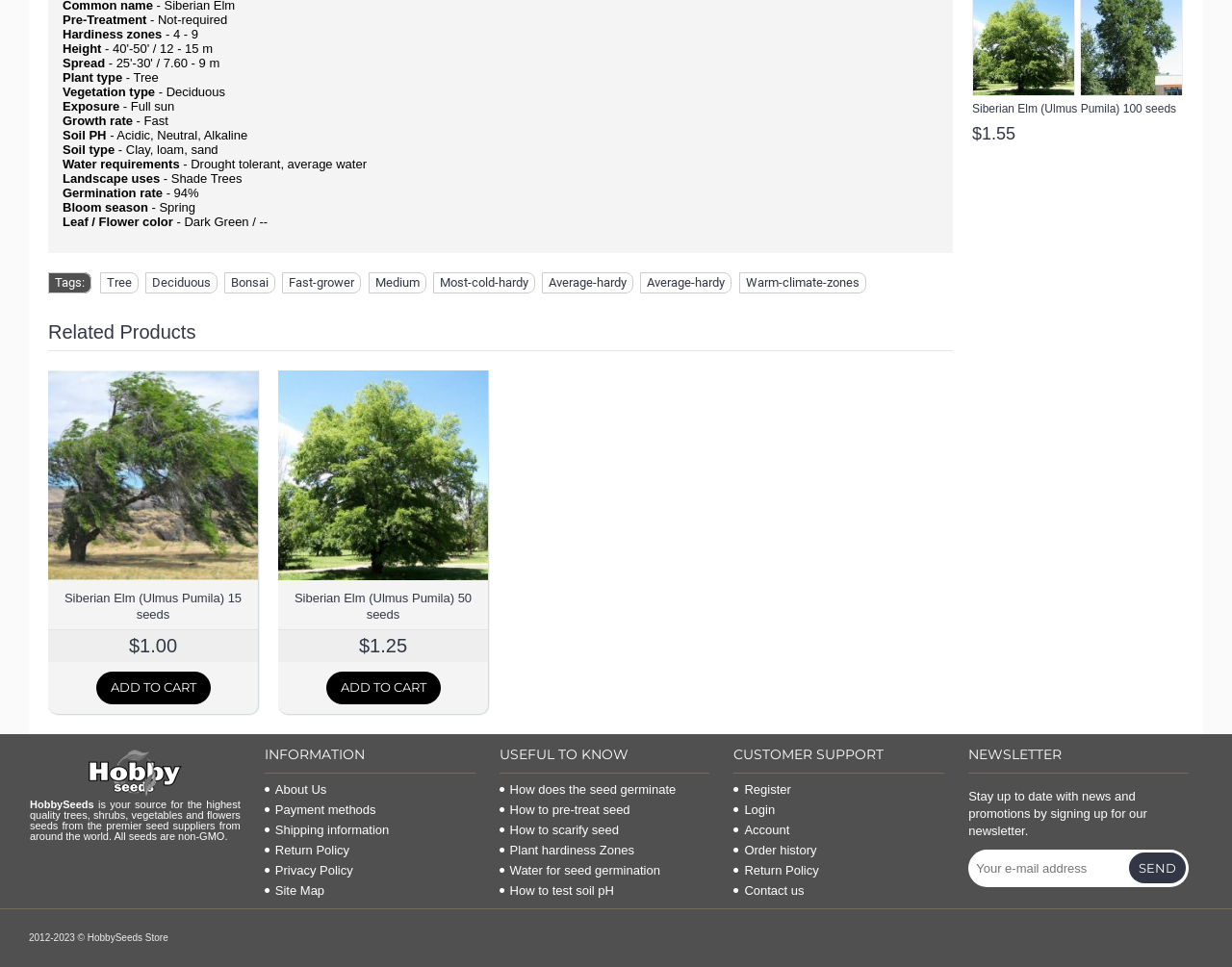What is the tag for Siberian Elm (Ulmus Pumila) related to its growth?
Using the visual information, answer the question in a single word or phrase.

Fast-grower